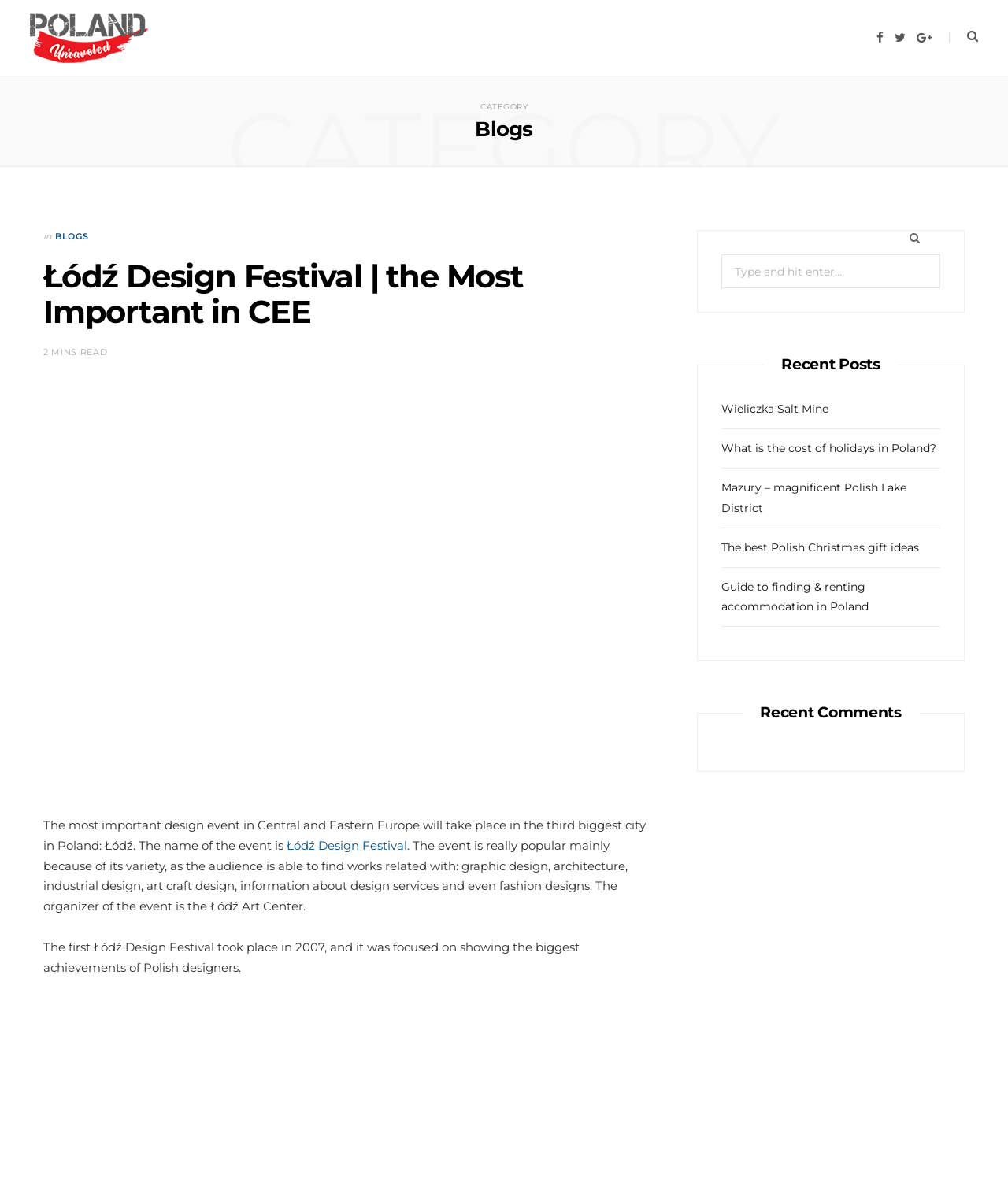What is the name of the design festival mentioned?
Offer a detailed and exhaustive answer to the question.

The name of the design festival mentioned in the article is Łódź Design Festival, which is the most important design event in Central and Eastern Europe, taking place in Łódź, Poland.